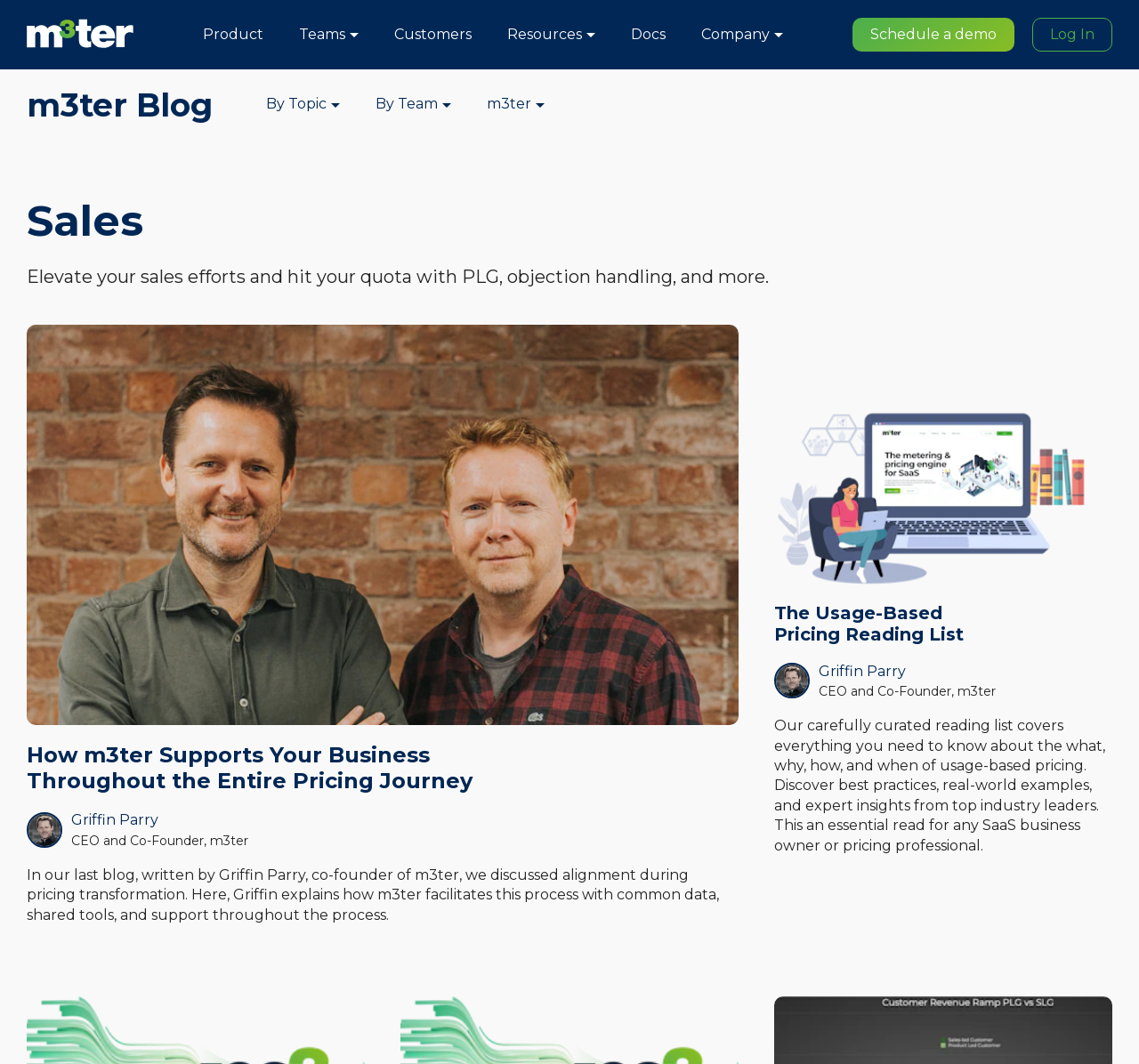What is the topic of the blog posts?
Refer to the screenshot and answer in one word or phrase.

Sales